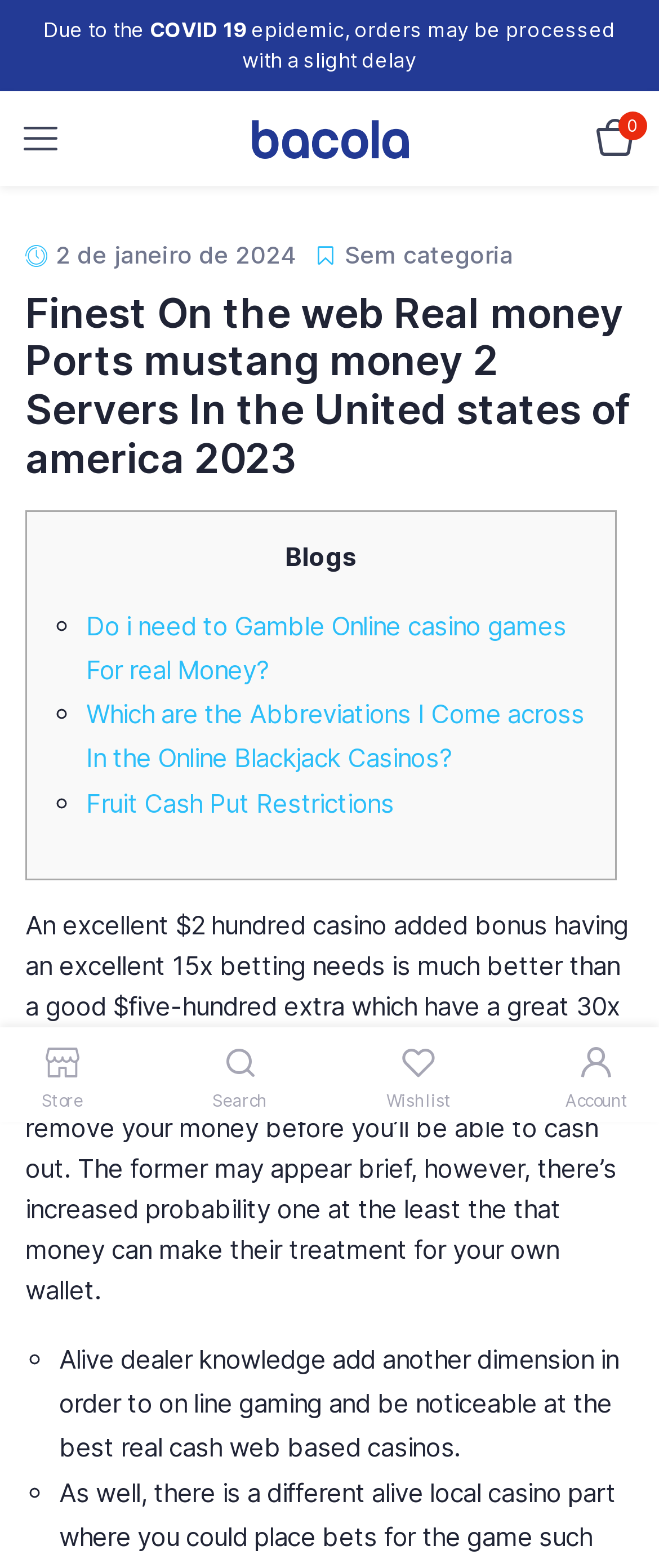Can you give a detailed response to the following question using the information from the image? What is the topic of the blog posts listed?

The topic of the blog posts listed is online casino games, which can be inferred from the text content of the links, such as 'Do i need to Gamble Online casino games For real Money?' and 'Which are the Abbreviations I Come across In the Online Blackjack Casinos?'.